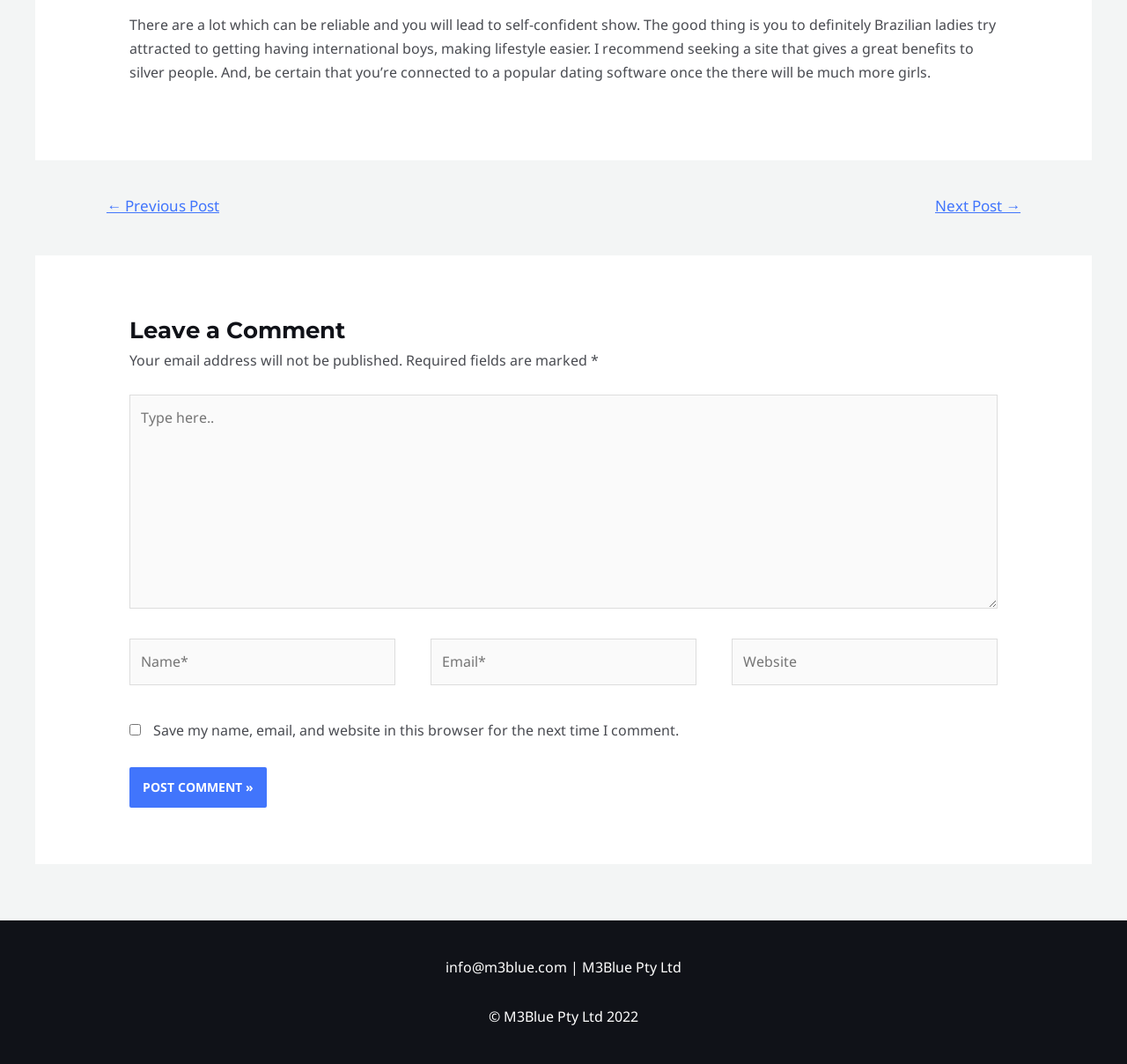Pinpoint the bounding box coordinates for the area that should be clicked to perform the following instruction: "Leave a comment".

[0.115, 0.293, 0.885, 0.328]